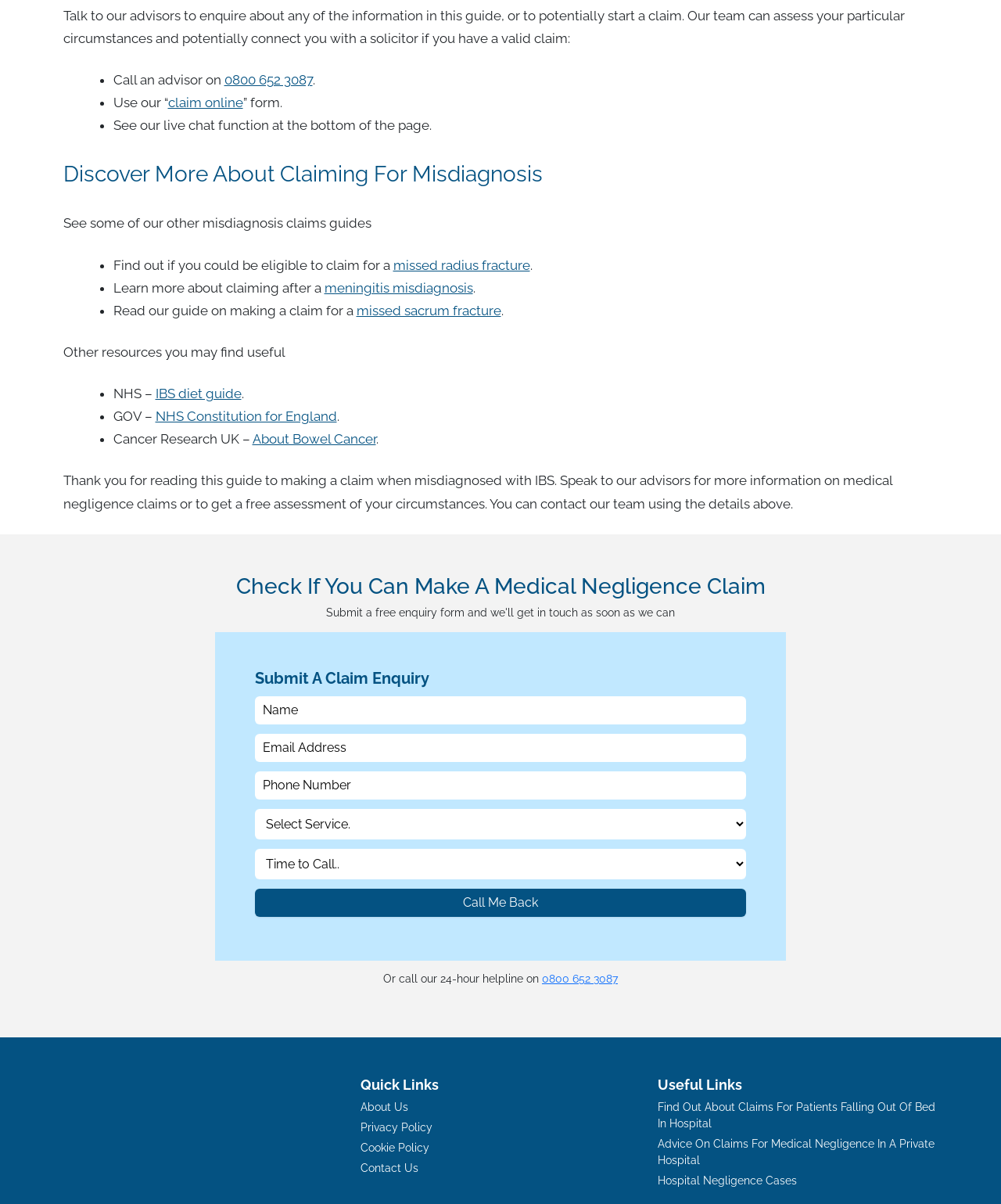Based on the description "Privacy Policy", find the bounding box of the specified UI element.

[0.36, 0.93, 0.64, 0.943]